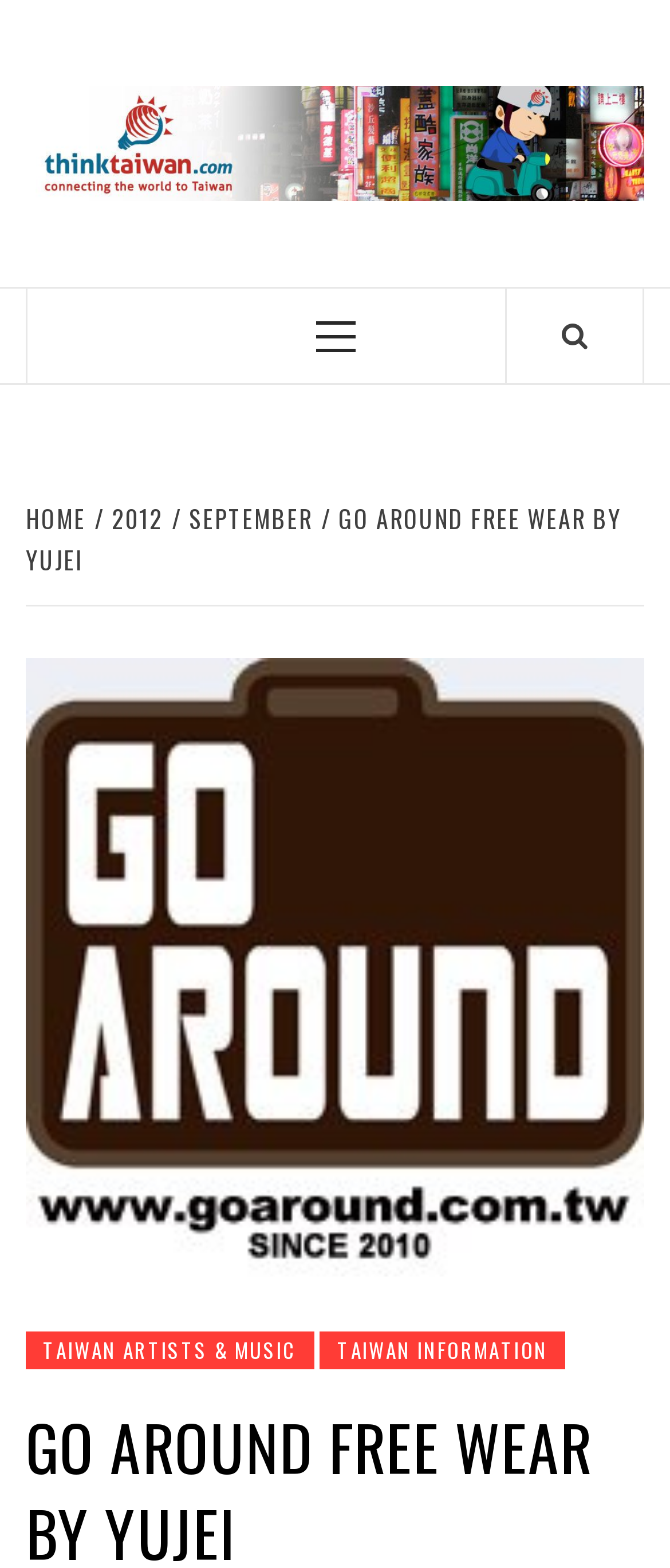Please give the bounding box coordinates of the area that should be clicked to fulfill the following instruction: "Open Primary Menu". The coordinates should be in the format of four float numbers from 0 to 1, i.e., [left, top, right, bottom].

[0.429, 0.184, 0.571, 0.244]